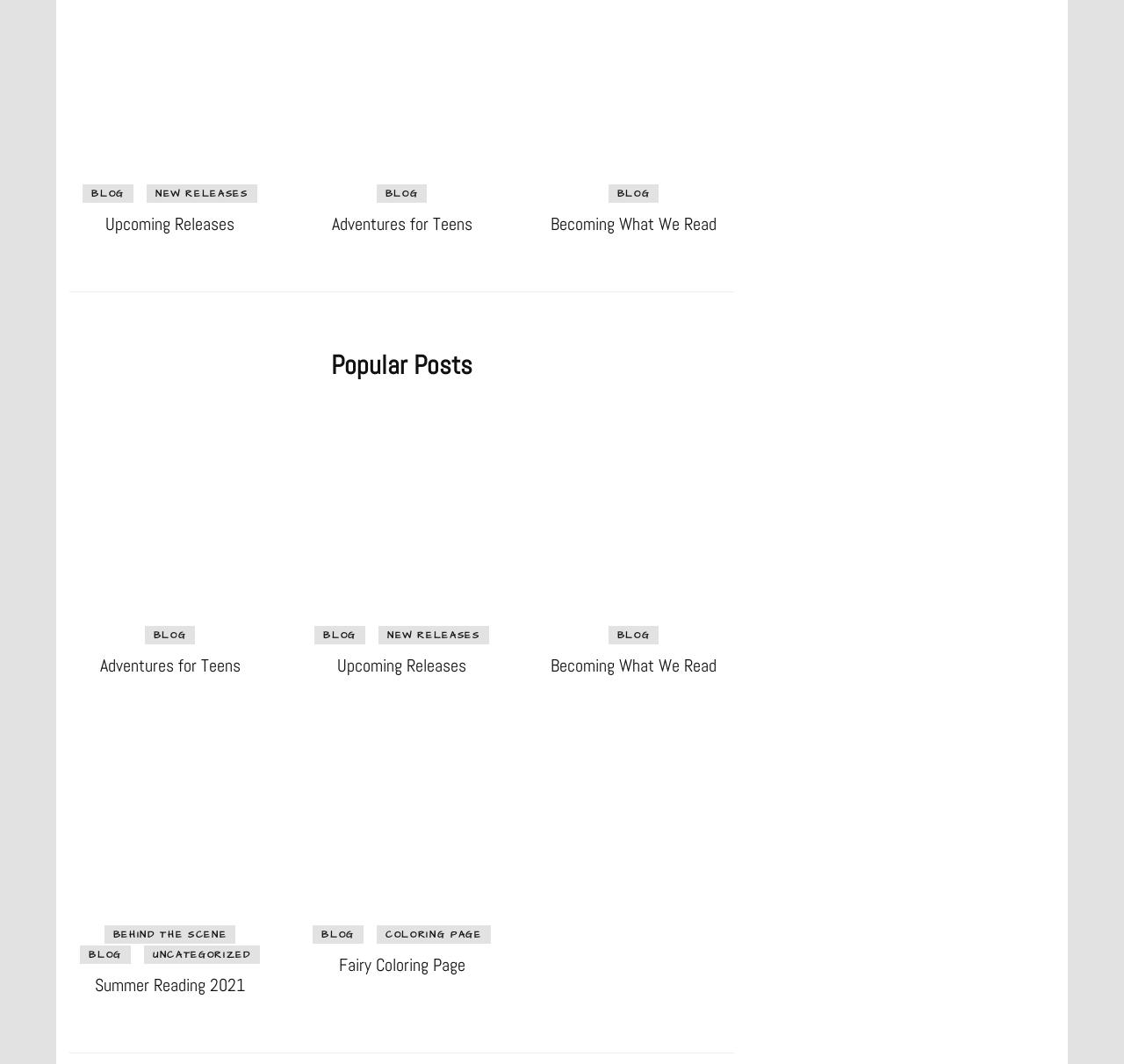Pinpoint the bounding box coordinates of the element you need to click to execute the following instruction: "Check out 'Summer Reading 2021'". The bounding box should be represented by four float numbers between 0 and 1, in the format [left, top, right, bottom].

[0.084, 0.915, 0.218, 0.936]